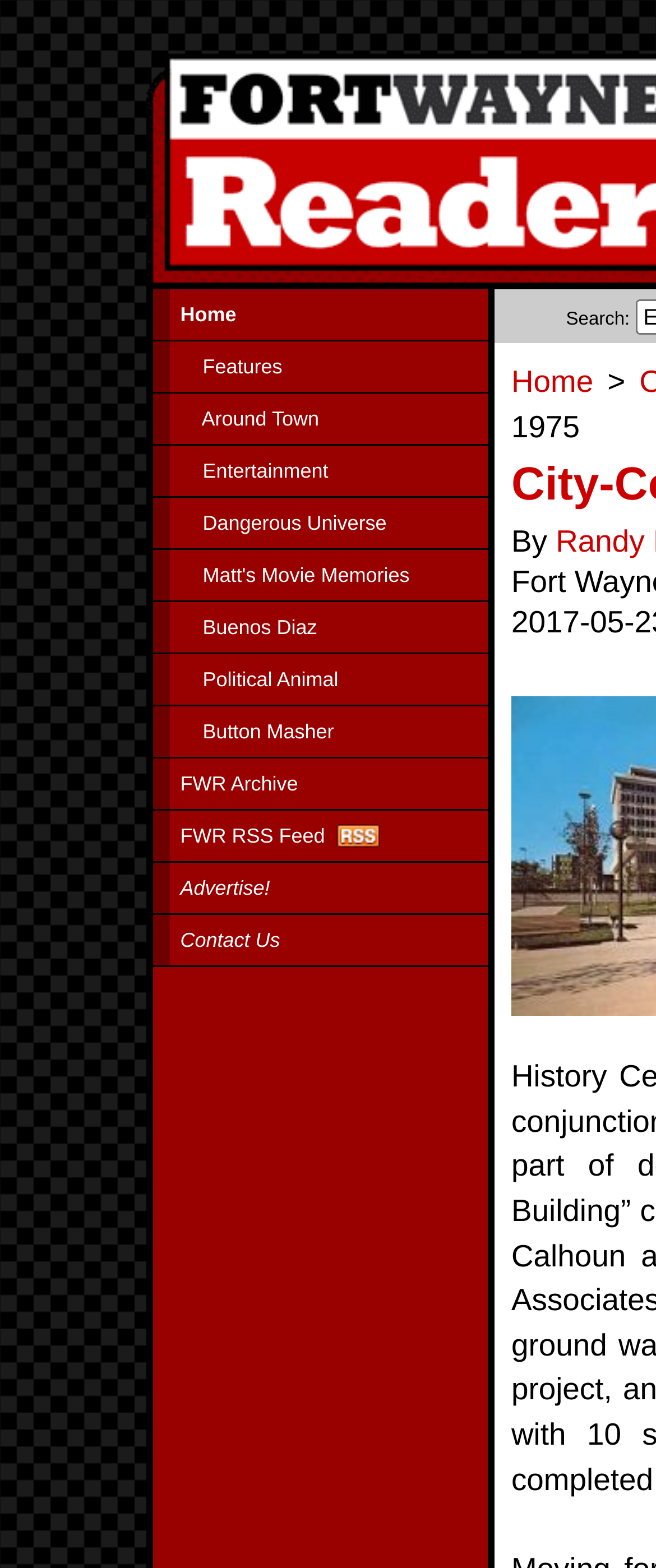Find the bounding box of the element with the following description: "Entertainment". The coordinates must be four float numbers between 0 and 1, formatted as [left, top, right, bottom].

[0.232, 0.284, 0.744, 0.316]